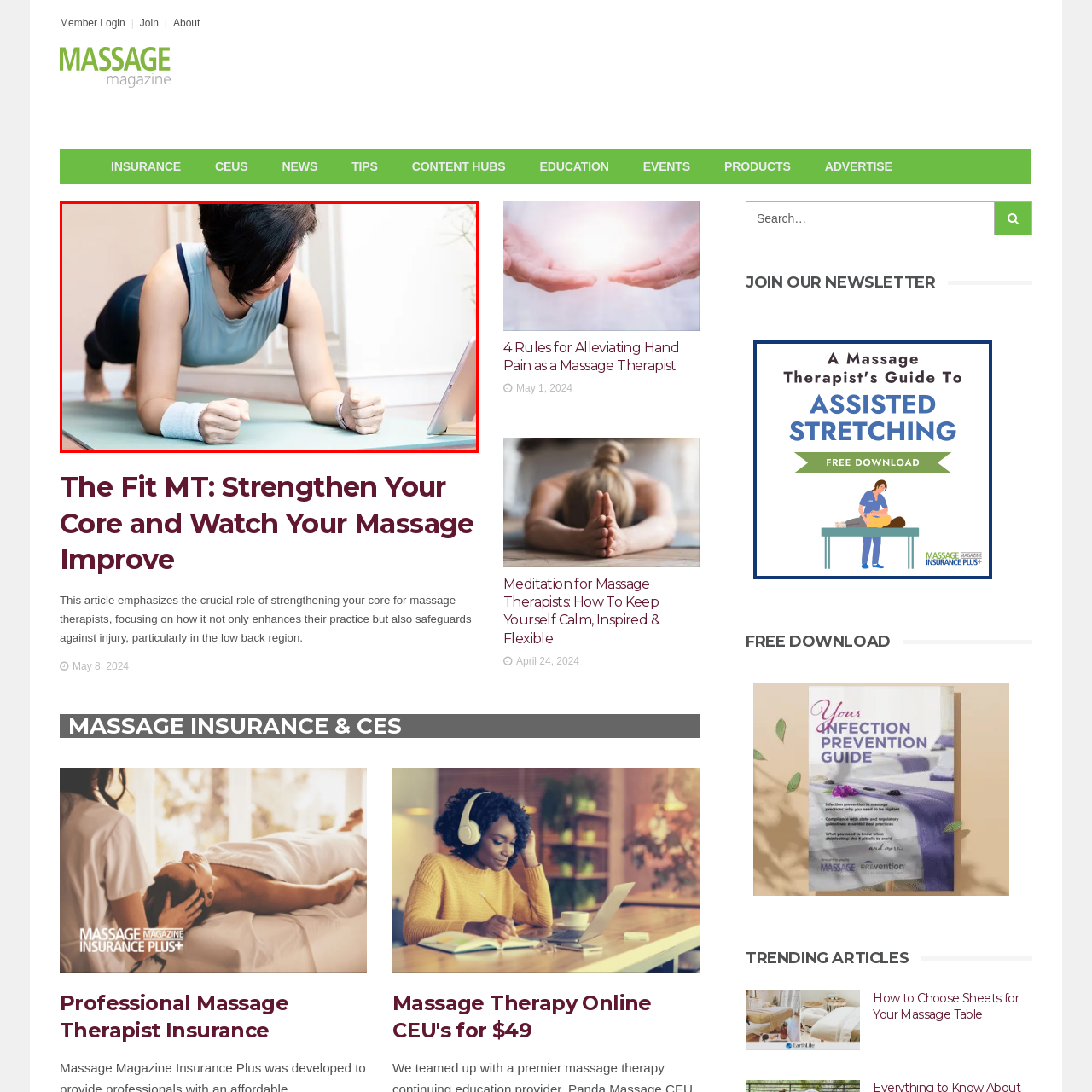Elaborate on the image enclosed by the red box with a detailed description.

The image features a woman in a focused position performing a plank exercise on a yoga mat. She wears a light blue tank top and dark leggings, with a wrist wrap on her left arm for support. Her hair is styled short and dark, as she engages her core while looking towards a tablet placed in front of her, suggesting she might be following an online workout or tutorial. The setting appears to be a serene, well-lit indoor space, enhancing the calm atmosphere conducive to exercise and mindfulness. This visual emphasizes the importance of core strength, particularly relevant for massage therapists, as highlighted in an article discussing the benefits of a strong core for enhancing massage techniques and preventing injuries.